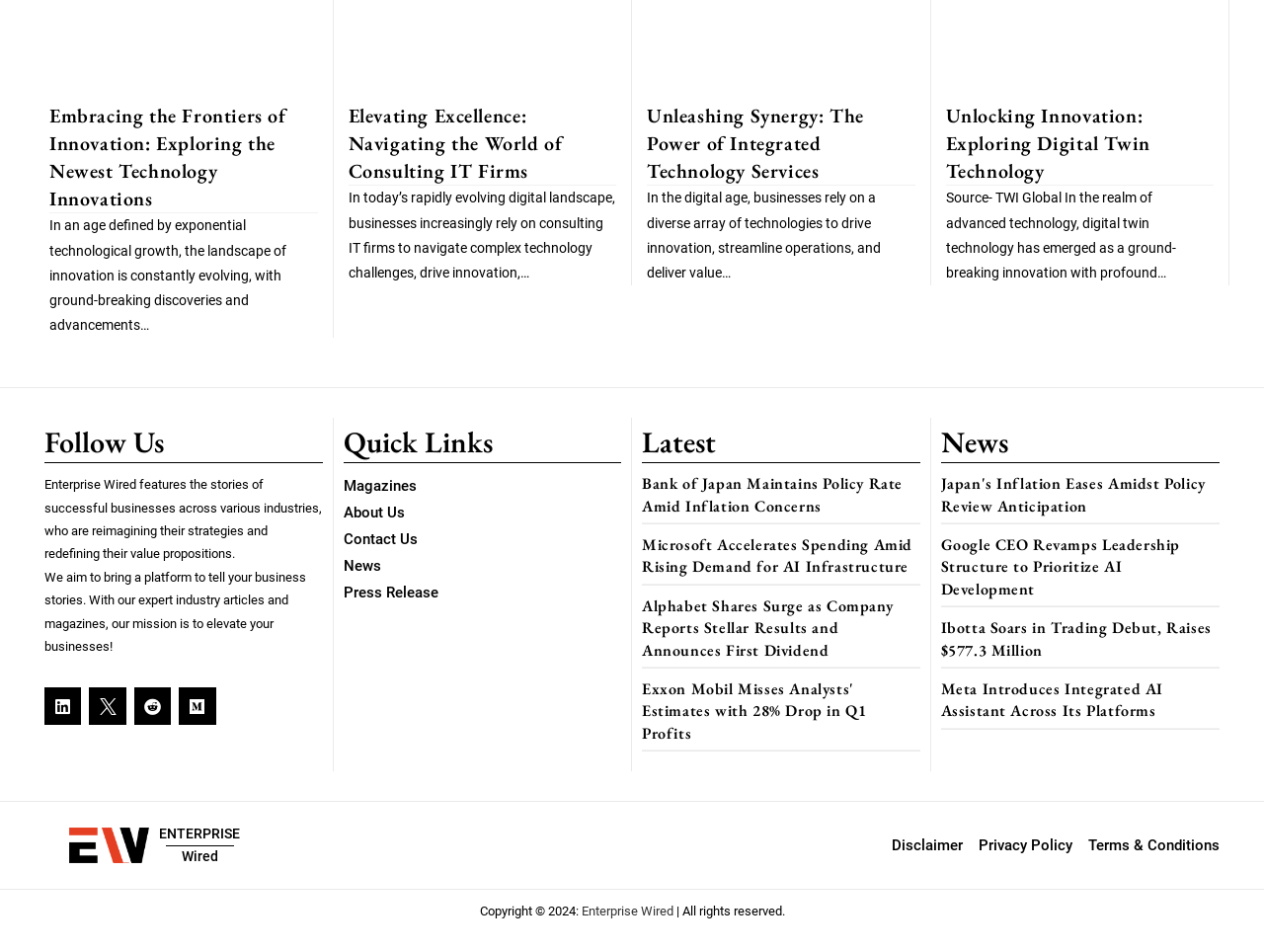What is the topic of the first article?
Please provide a single word or phrase based on the screenshot.

Innovation